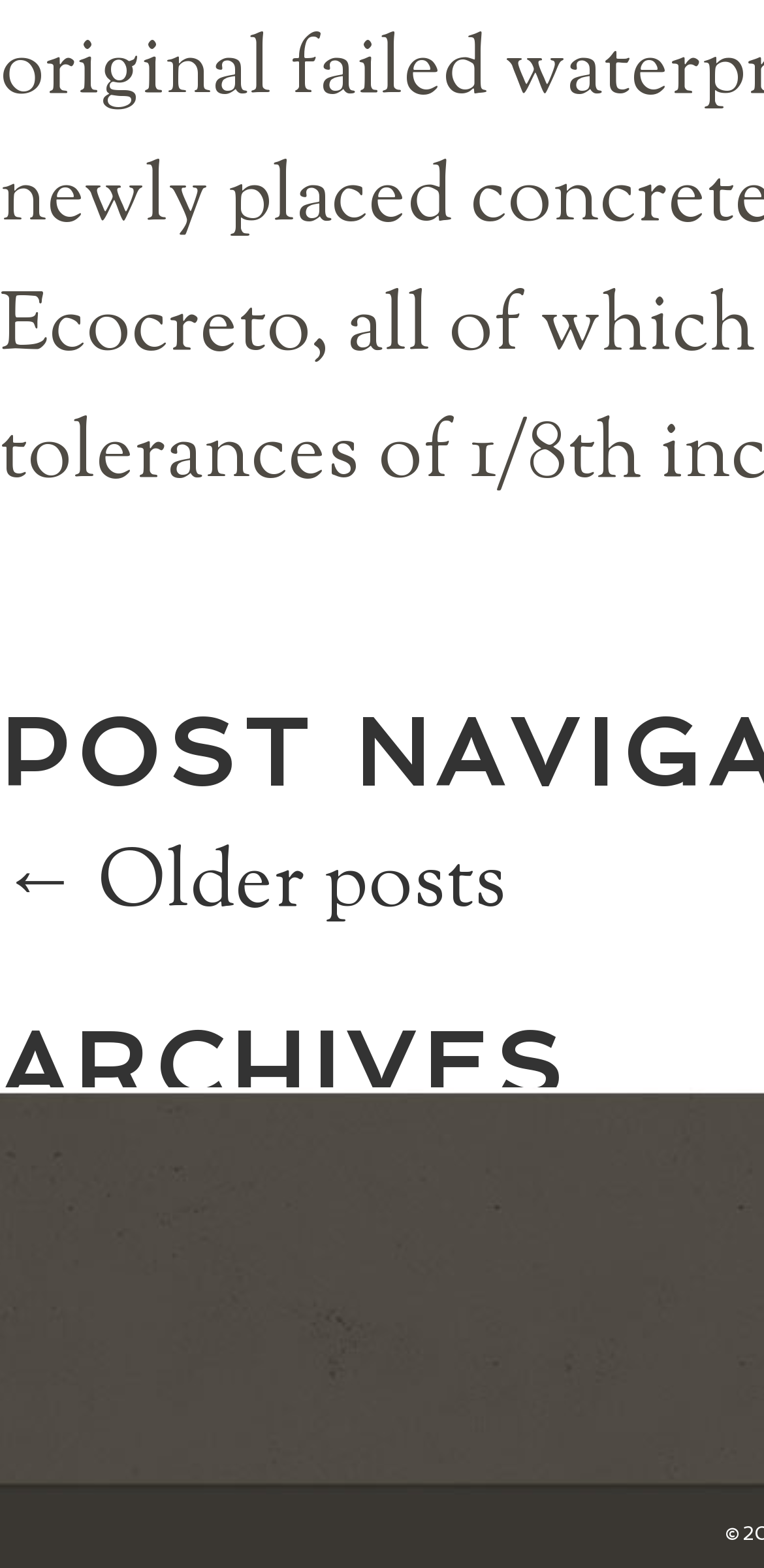Using the description "← Older posts", locate and provide the bounding box of the UI element.

[0.0, 0.529, 0.664, 0.603]